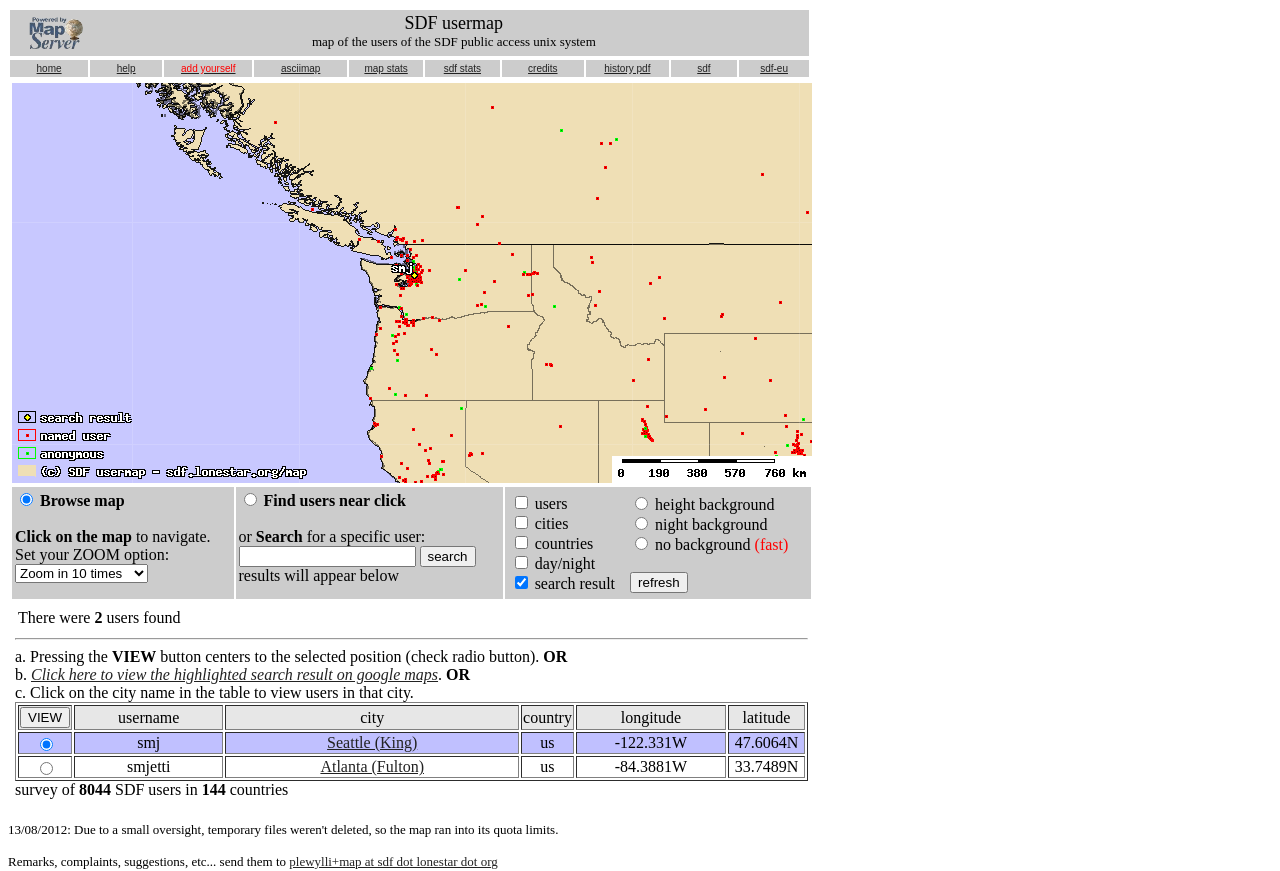Please determine the bounding box coordinates of the element to click in order to execute the following instruction: "zoom in the map". The coordinates should be four float numbers between 0 and 1, specified as [left, top, right, bottom].

[0.012, 0.648, 0.116, 0.669]